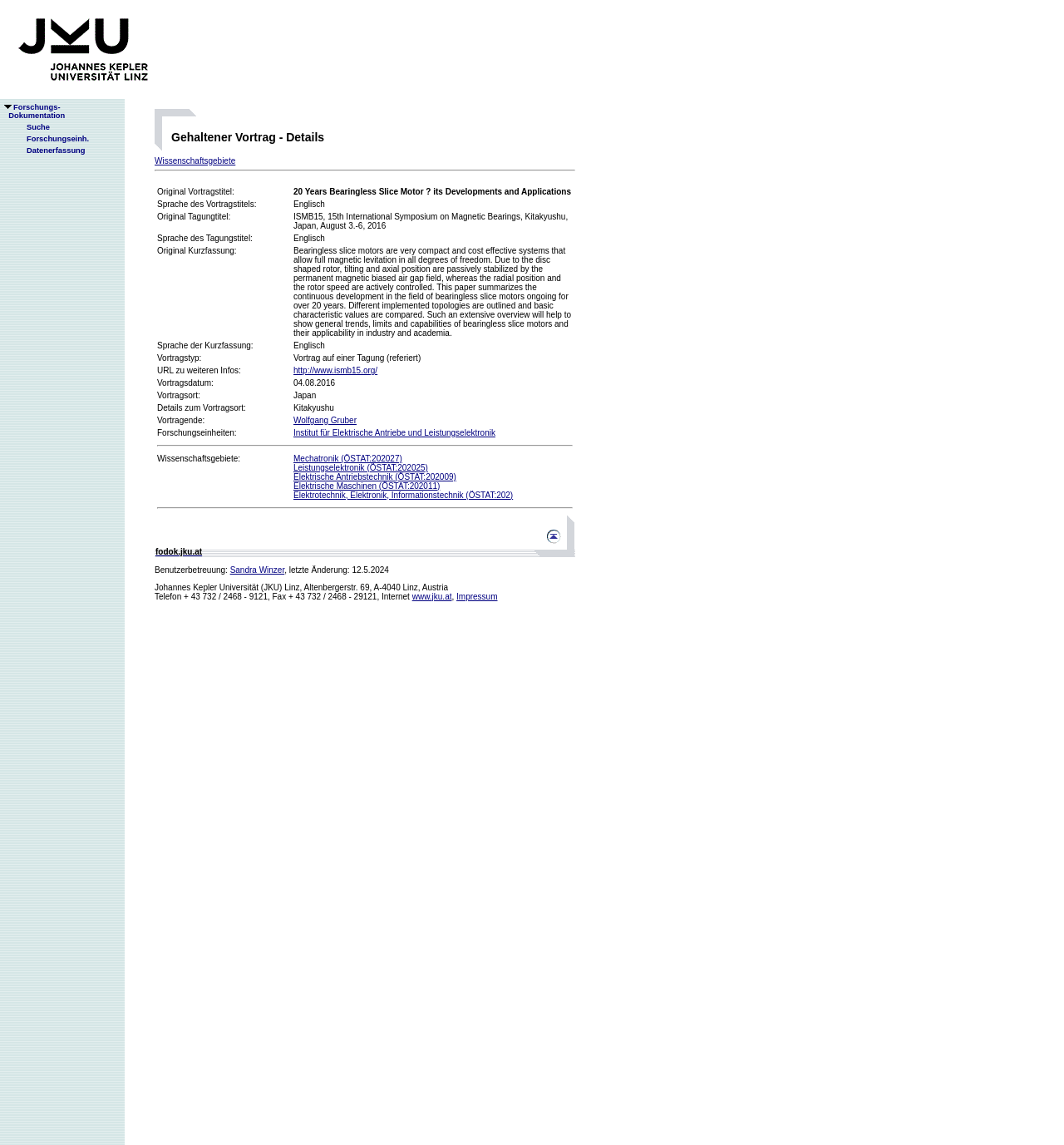Could you provide the bounding box coordinates for the portion of the screen to click to complete this instruction: "visit the website of ISMB15"?

[0.276, 0.319, 0.355, 0.327]